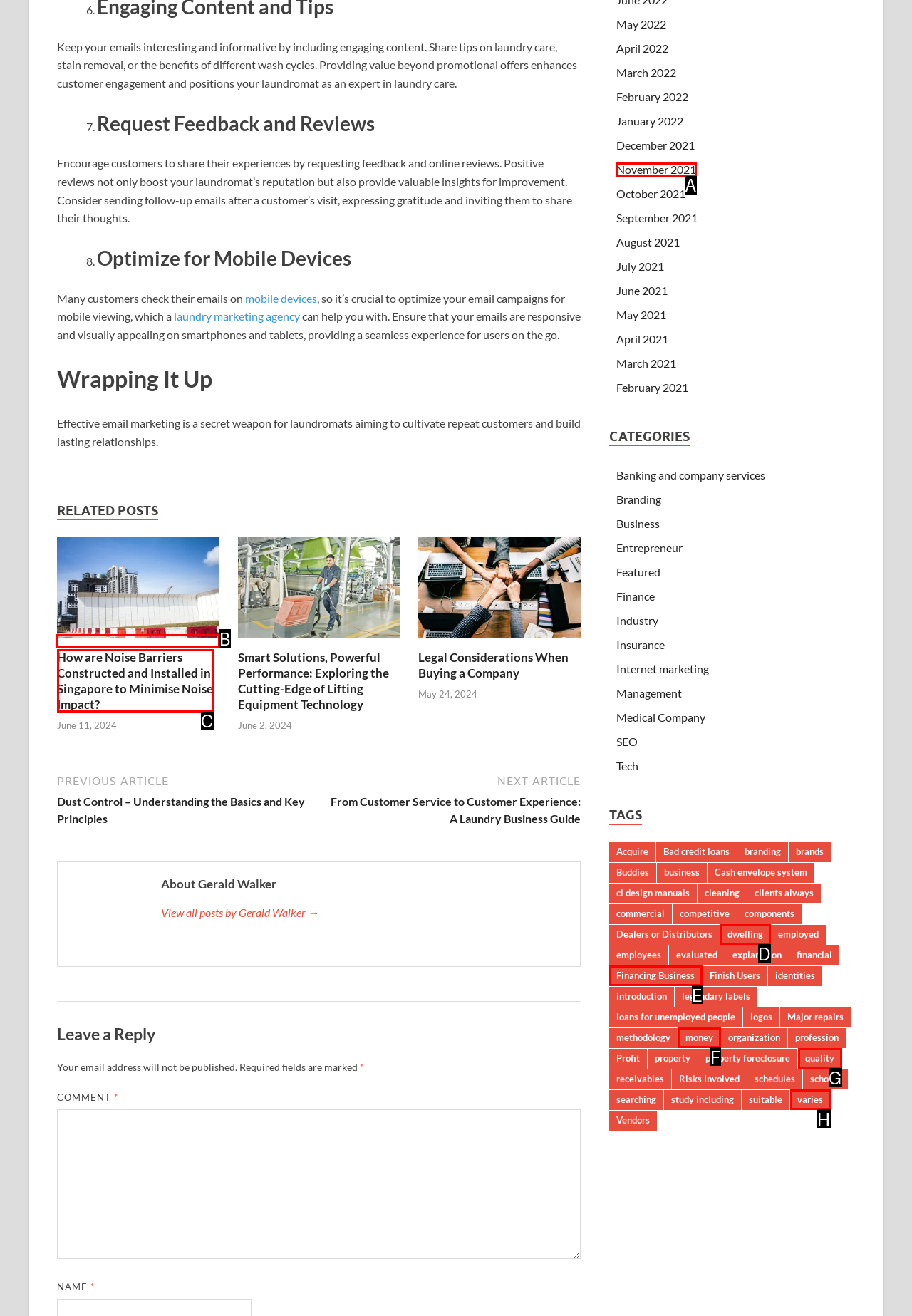For the instruction: Read privacy settings, determine the appropriate UI element to click from the given options. Respond with the letter corresponding to the correct choice.

None